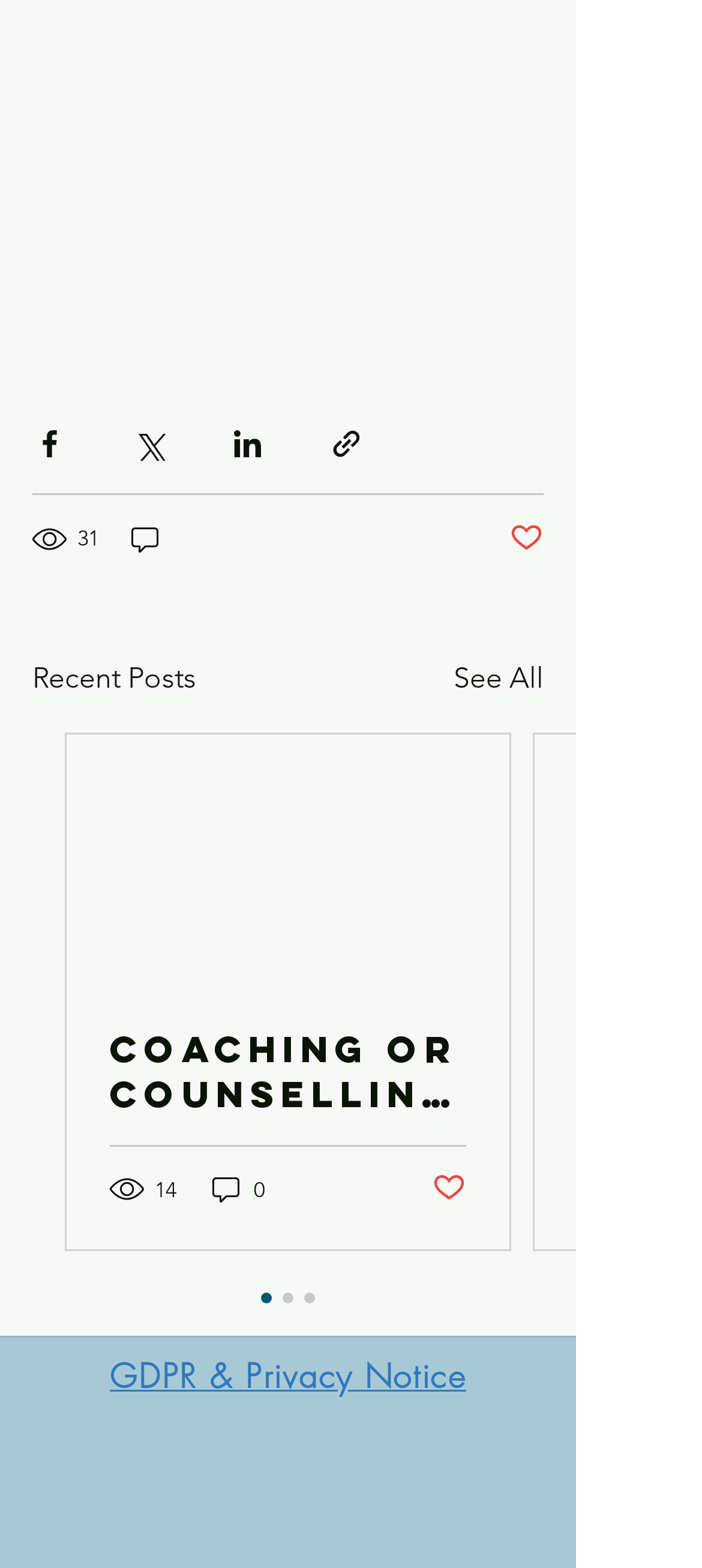What social media platforms can you share this post with?
Provide an in-depth and detailed answer to the question.

Based on the buttons provided, it is clear that the user can share this post with Facebook, Twitter, and LinkedIn. The buttons are labeled 'Share via Facebook', 'Share via Twitter', and 'Share via LinkedIn' respectively, and each button has an accompanying image.